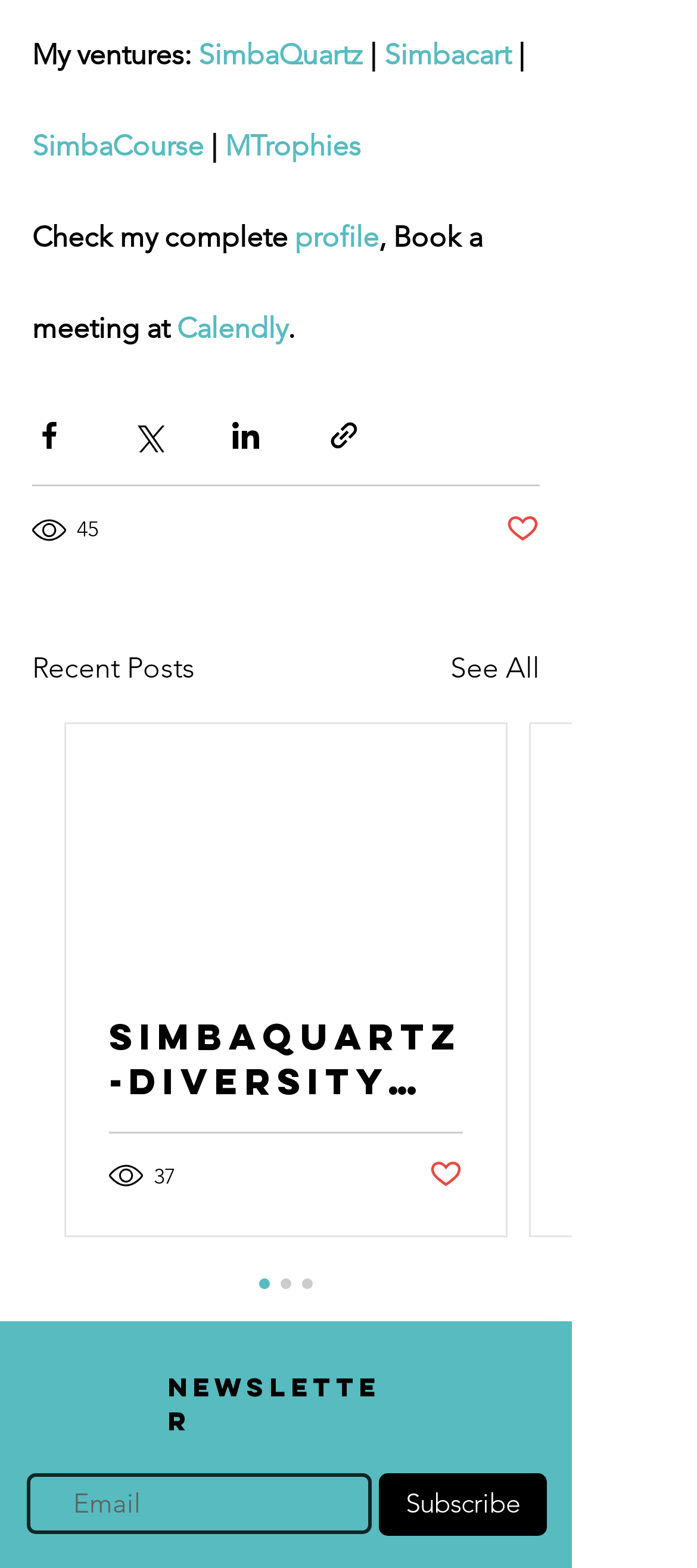Kindly provide the bounding box coordinates of the section you need to click on to fulfill the given instruction: "Subscribe to the newsletter".

[0.544, 0.939, 0.785, 0.979]